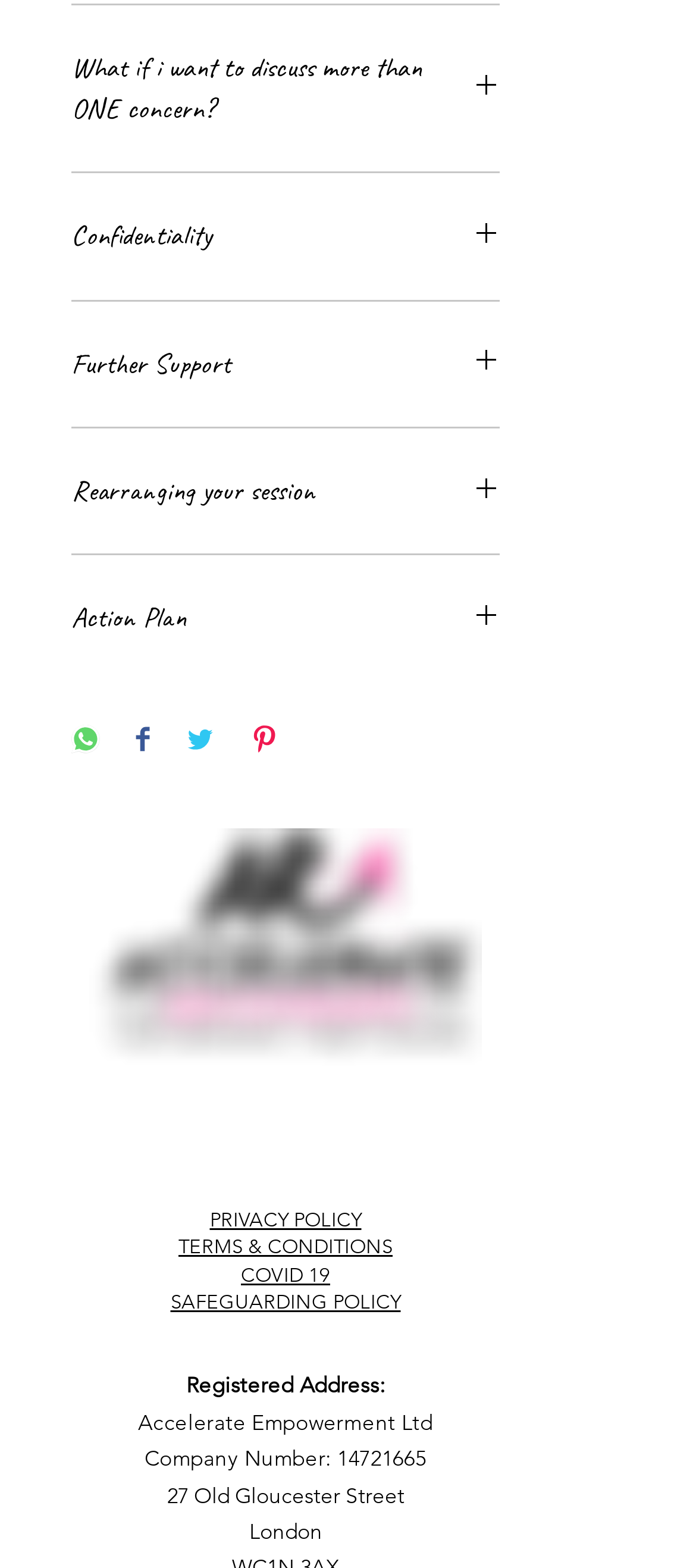Can you find the bounding box coordinates for the element to click on to achieve the instruction: "Read PRIVACY POLICY"?

[0.301, 0.769, 0.519, 0.785]